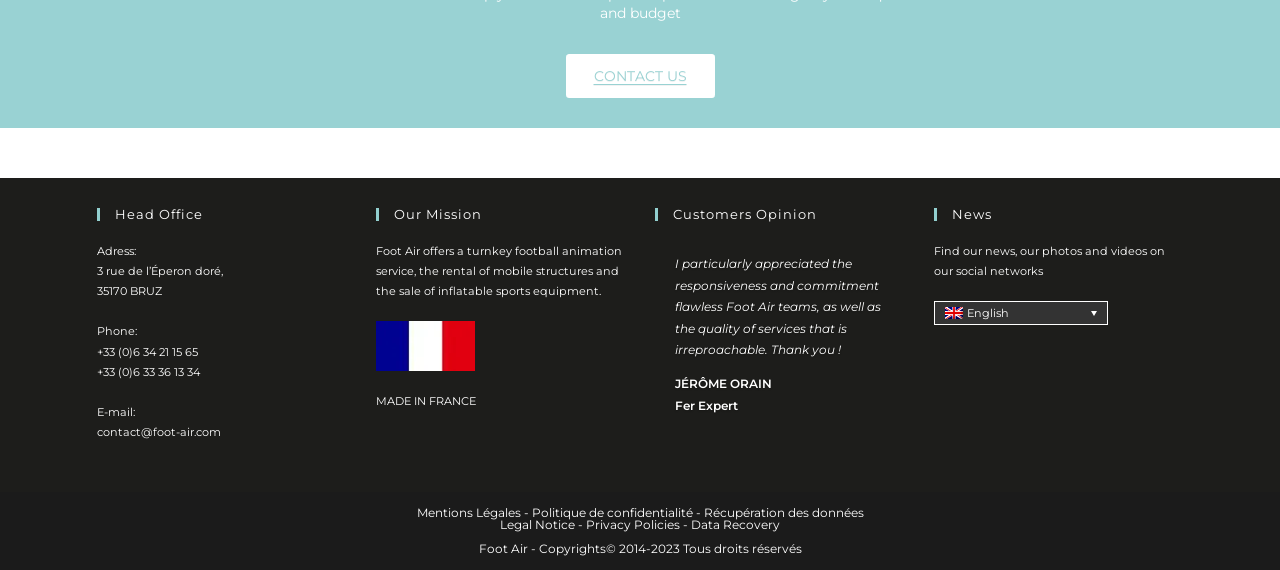Pinpoint the bounding box coordinates of the element you need to click to execute the following instruction: "Call phone number". The bounding box should be represented by four float numbers between 0 and 1, in the format [left, top, right, bottom].

[0.076, 0.605, 0.155, 0.629]